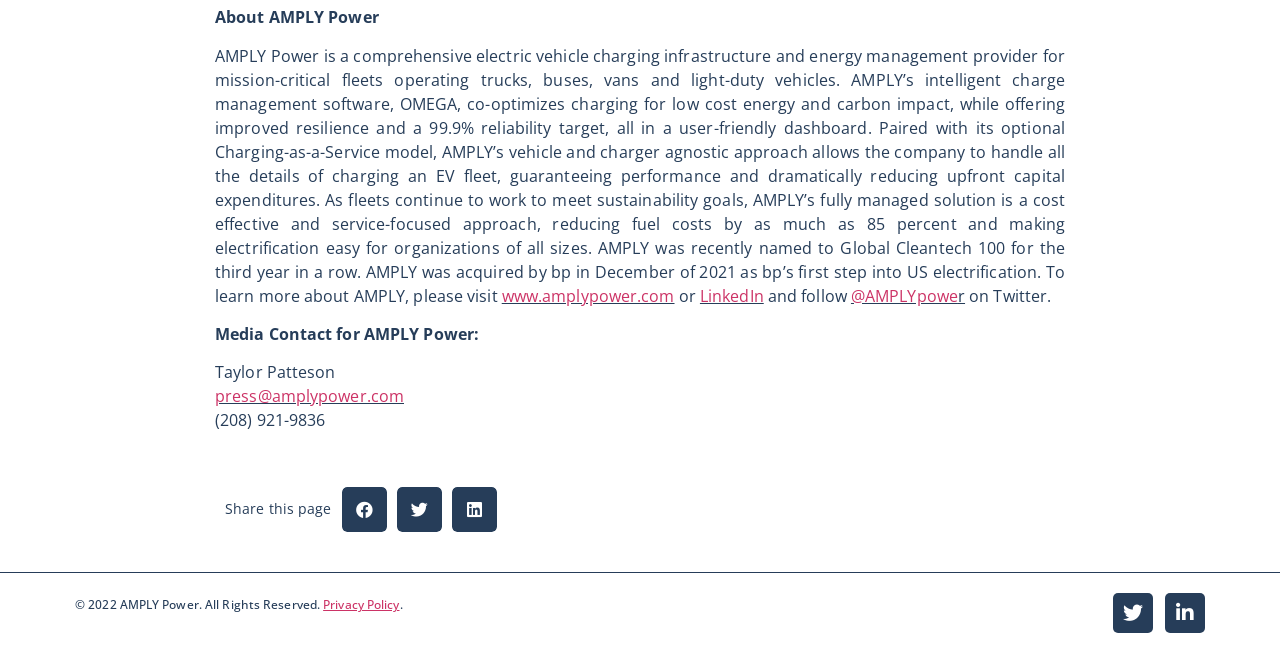Please find the bounding box coordinates for the clickable element needed to perform this instruction: "Learn more about AMPLY Power".

[0.392, 0.436, 0.527, 0.469]